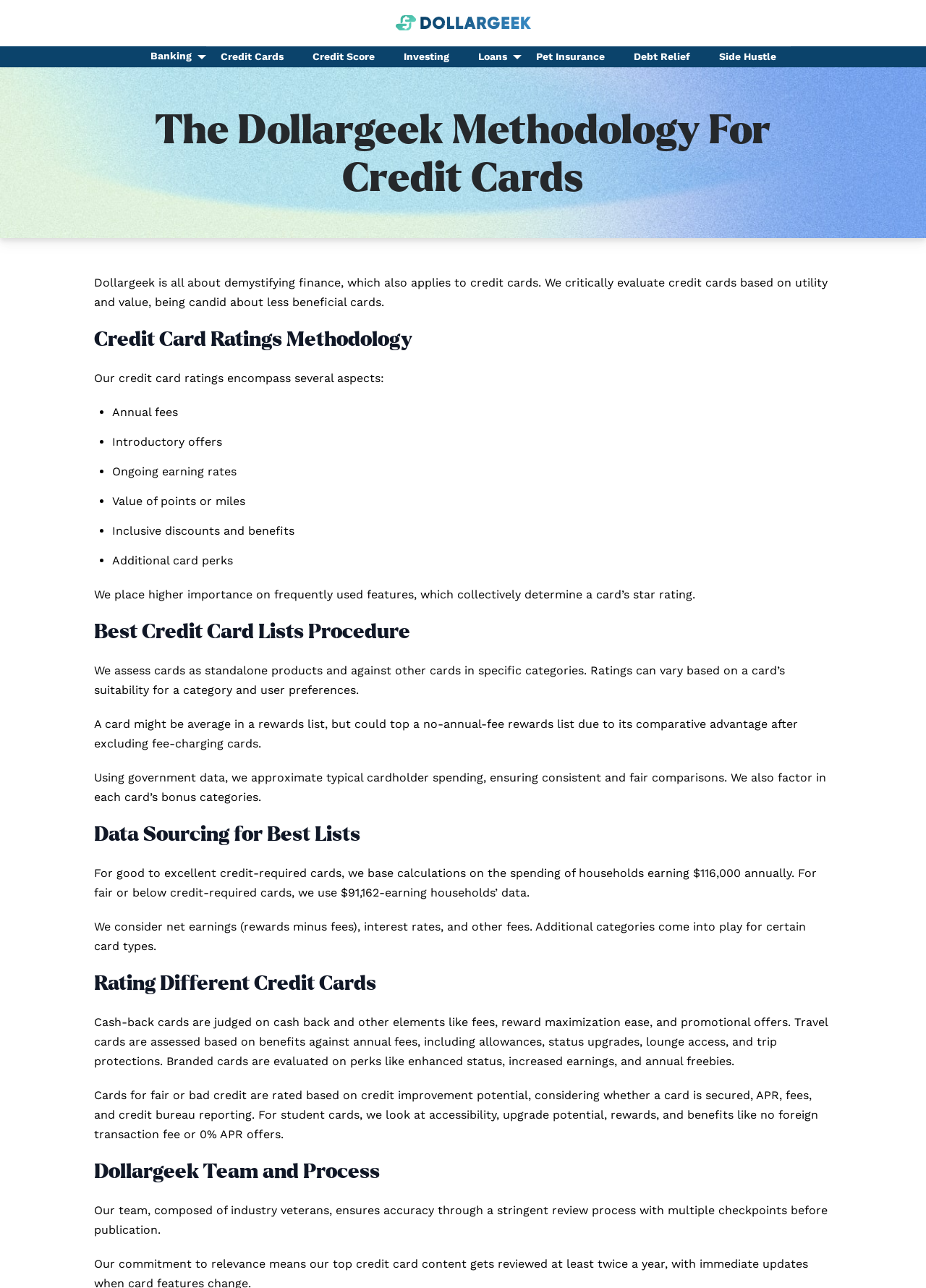Could you indicate the bounding box coordinates of the region to click in order to complete this instruction: "Click the link to learn more about the Orange Shirt Society".

None